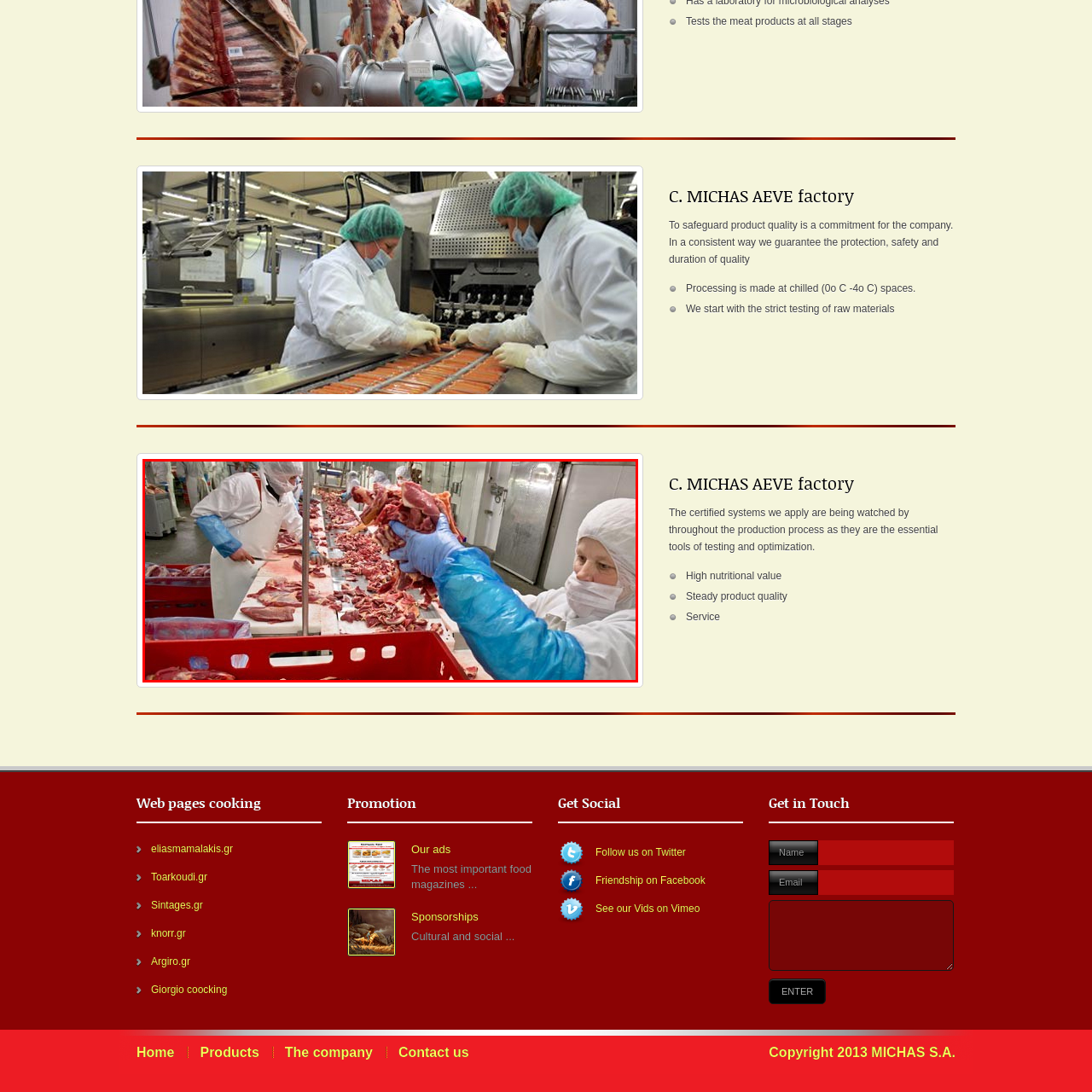Offer an in-depth description of the picture located within the red frame.

In a meat processing facility, workers are seen diligently inspecting and preparing meat products on a long stainless steel table covered with various cuts of meat. Each team member is attired in protective clothing, including gloves and face masks, ensuring compliance with safety and hygiene standards. A worker in the foreground carefully examines a piece of meat, while another worker in the background is focused on their task. The scene highlights the meticulous quality control measures taken at the C. Michas AEVE factory, underscoring the commitment to product safety and high nutritional value. The environment is clean and organized, reflecting the factory's dedication to maintaining consistent product quality throughout the processing stages.